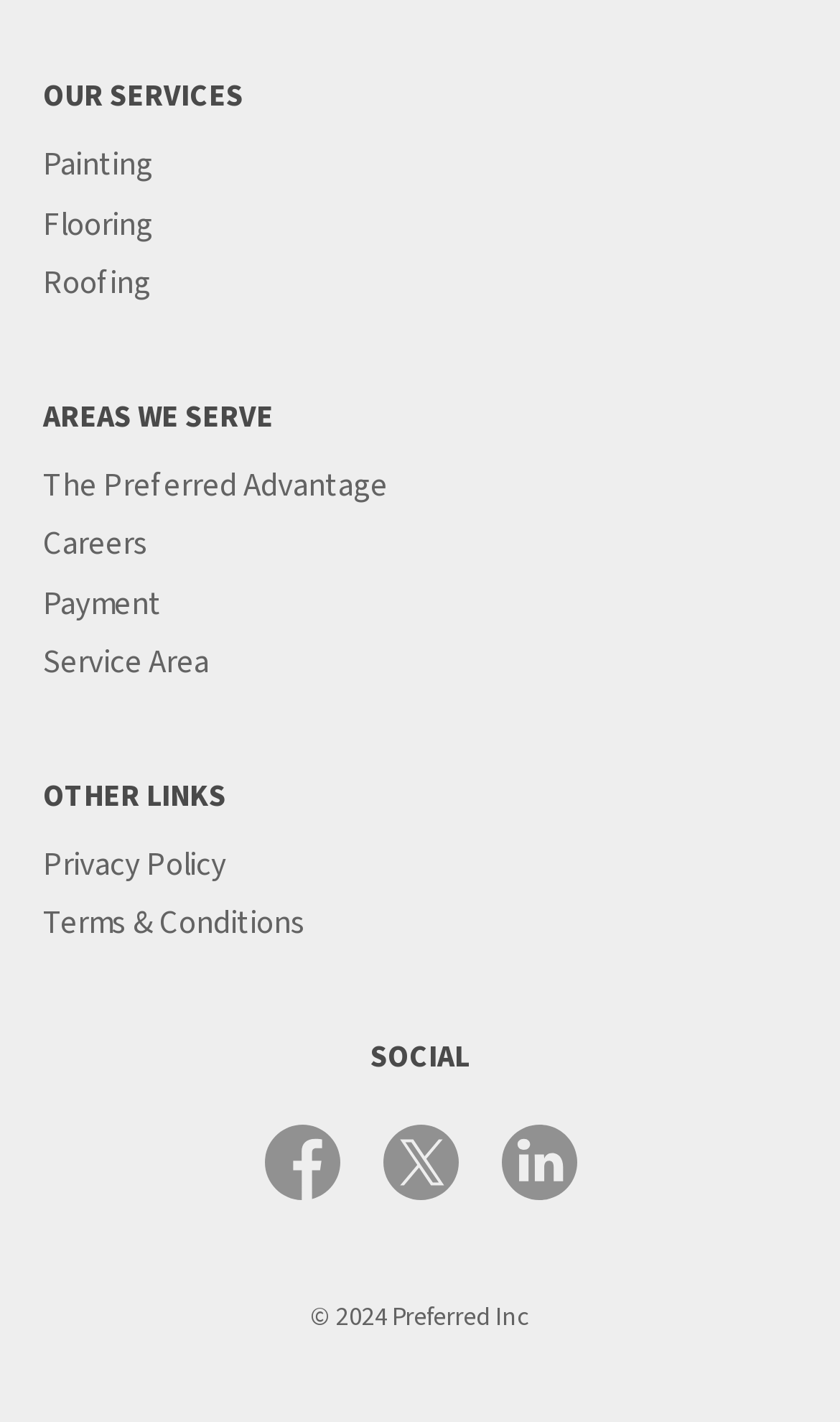Please find the bounding box coordinates for the clickable element needed to perform this instruction: "View Painting services".

[0.051, 0.1, 0.182, 0.132]